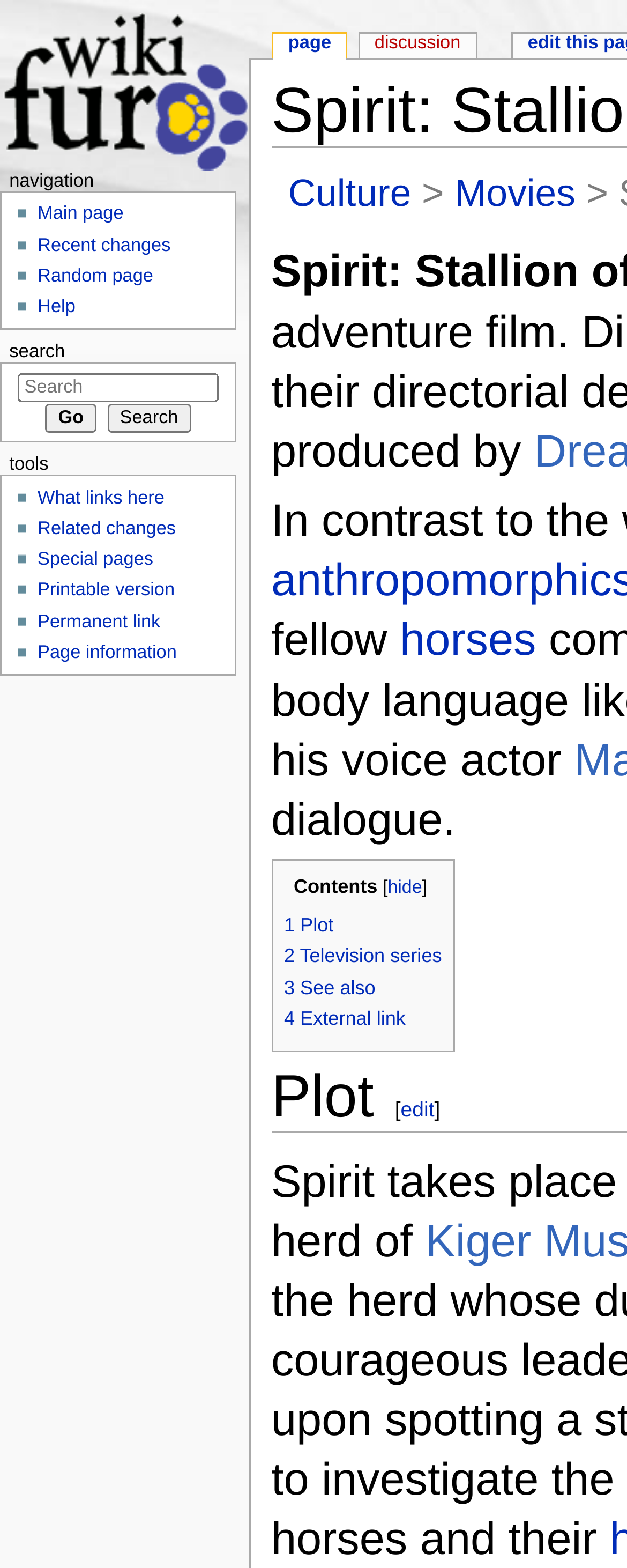Identify the bounding box for the described UI element. Provide the coordinates in (top-left x, top-left y, bottom-right x, bottom-right y) format with values ranging from 0 to 1: title="Visit the main page"

[0.0, 0.003, 0.397, 0.109]